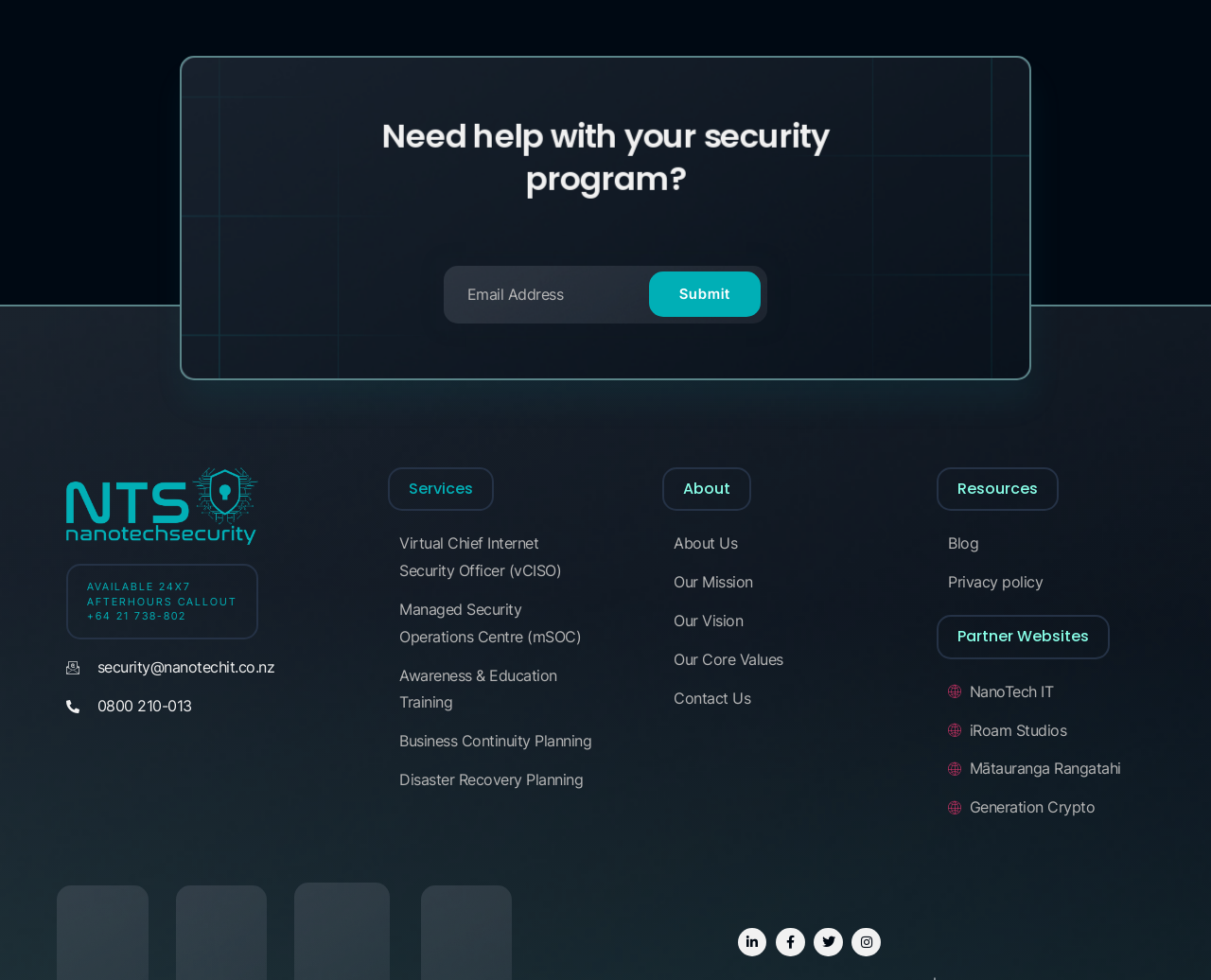Provide the bounding box coordinates of the HTML element described as: "Hire Writer". The bounding box coordinates should be four float numbers between 0 and 1, i.e., [left, top, right, bottom].

None